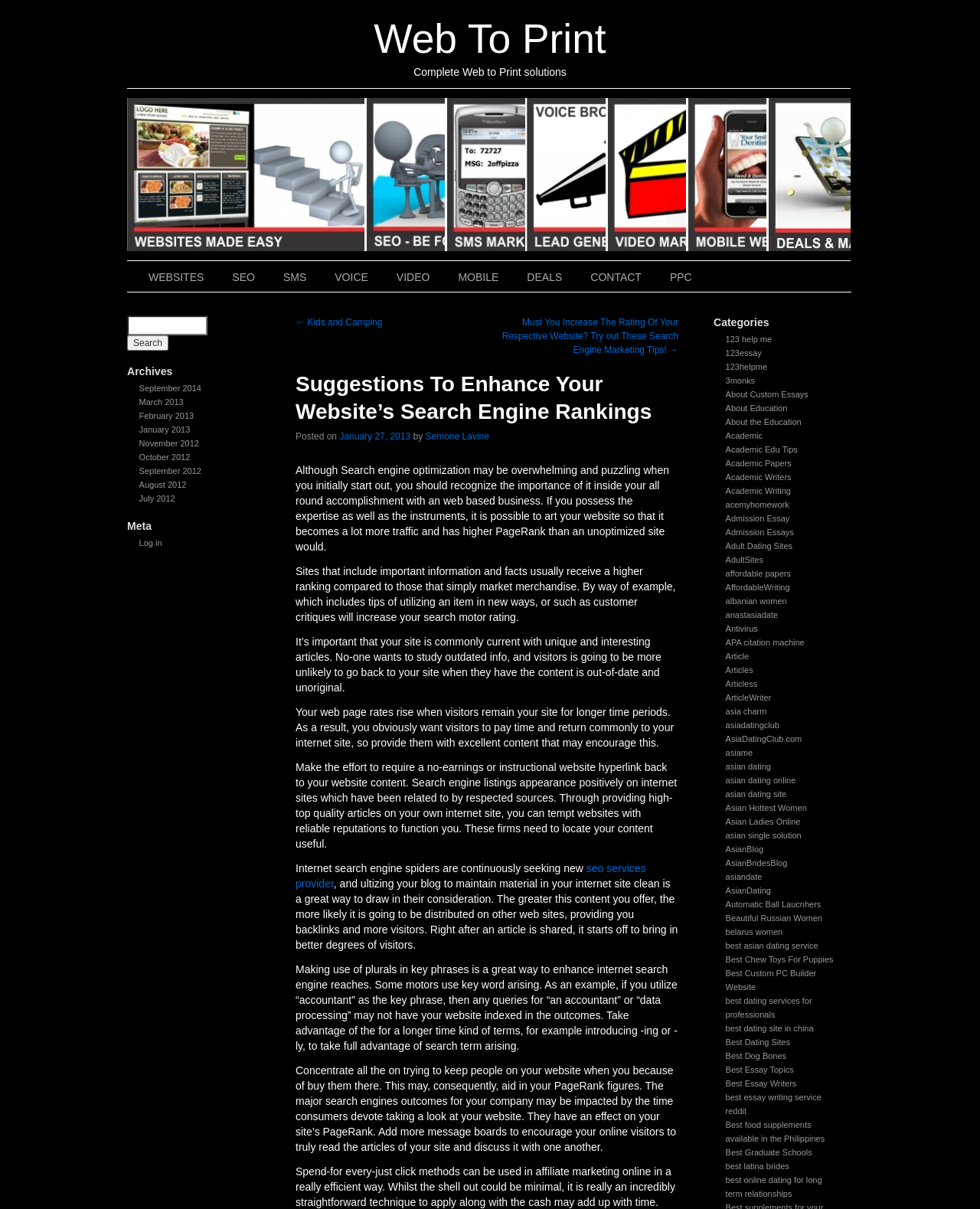Describe all the significant parts and information present on the webpage.

This webpage is about enhancing website search engine rankings, specifically focused on web-to-print solutions. At the top, there is a link to "Web To Print" and a brief description of "Complete Web to Print solutions". Below this, there are two rows of links, with the first row containing links to "WEBSITES", "SEO", "SMS", "VOICE", "VIDEO", "MOBILE", and "DEALS", and the second row containing the same links in the same order. 

To the left of these links, there is a search bar with a textbox and a "Search" button. Below the search bar, there are links to archives, including "September 2014", "March 2013", and several other months. Further down, there are headings for "Meta" and "Categories". 

Under "Categories", there are numerous links to various topics, including "123 help me", "123essay", "About Custom Essays", "About Education", and many others. These links are arranged in a single column and take up a significant portion of the webpage.